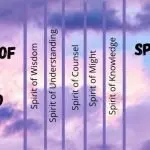Use the details in the image to answer the question thoroughly: 
How many spiritual attributes are listed?

The caption lists five spiritual attributes: 'Spirit of Wisdom', 'Spirit of Understanding', 'Spirit of Counsel', 'Spirit of Might', and 'Spirit of Knowledge', each in a separate section divided by vertical lines.